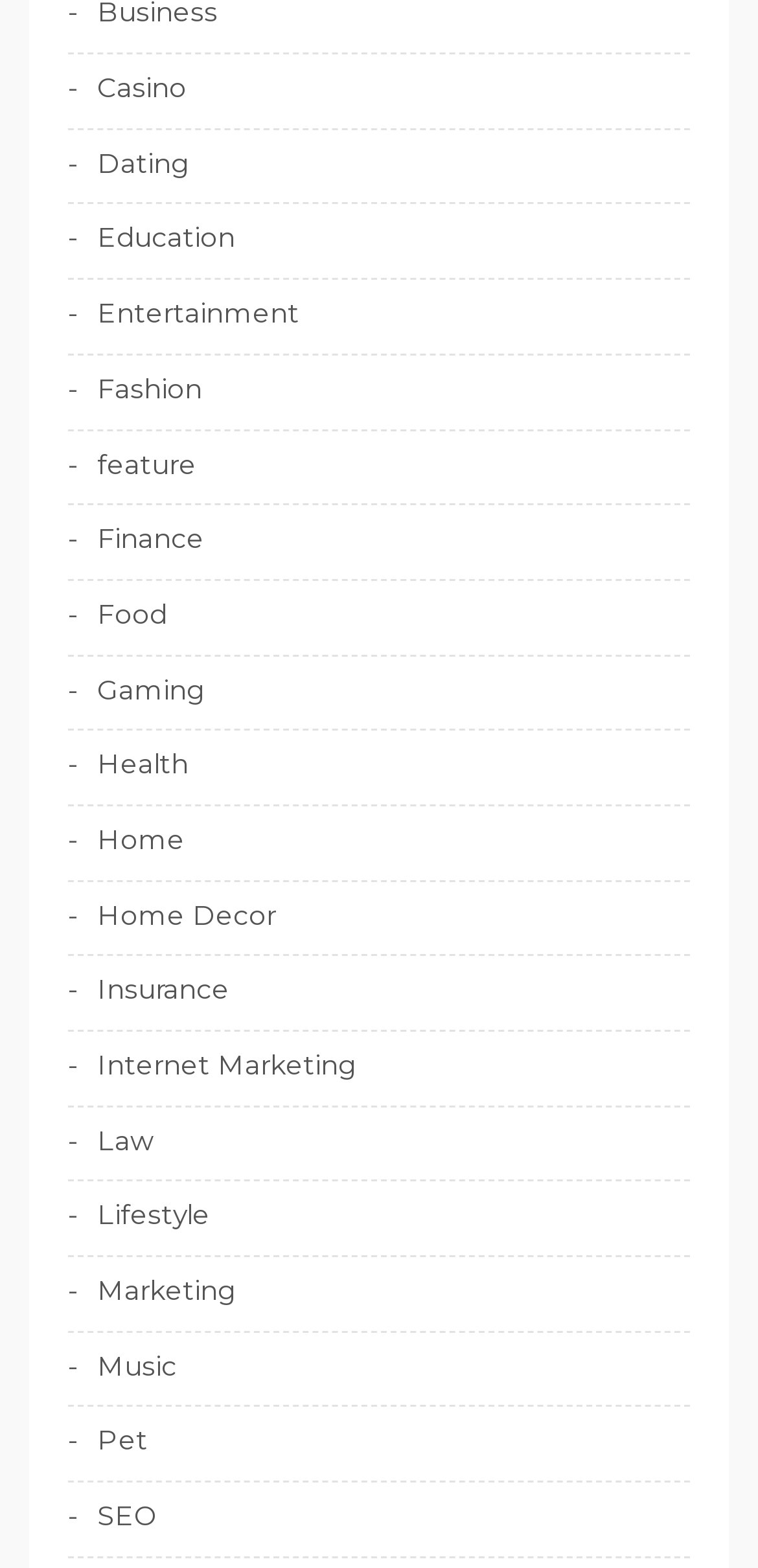Find and indicate the bounding box coordinates of the region you should select to follow the given instruction: "browse Music".

[0.09, 0.858, 0.233, 0.884]